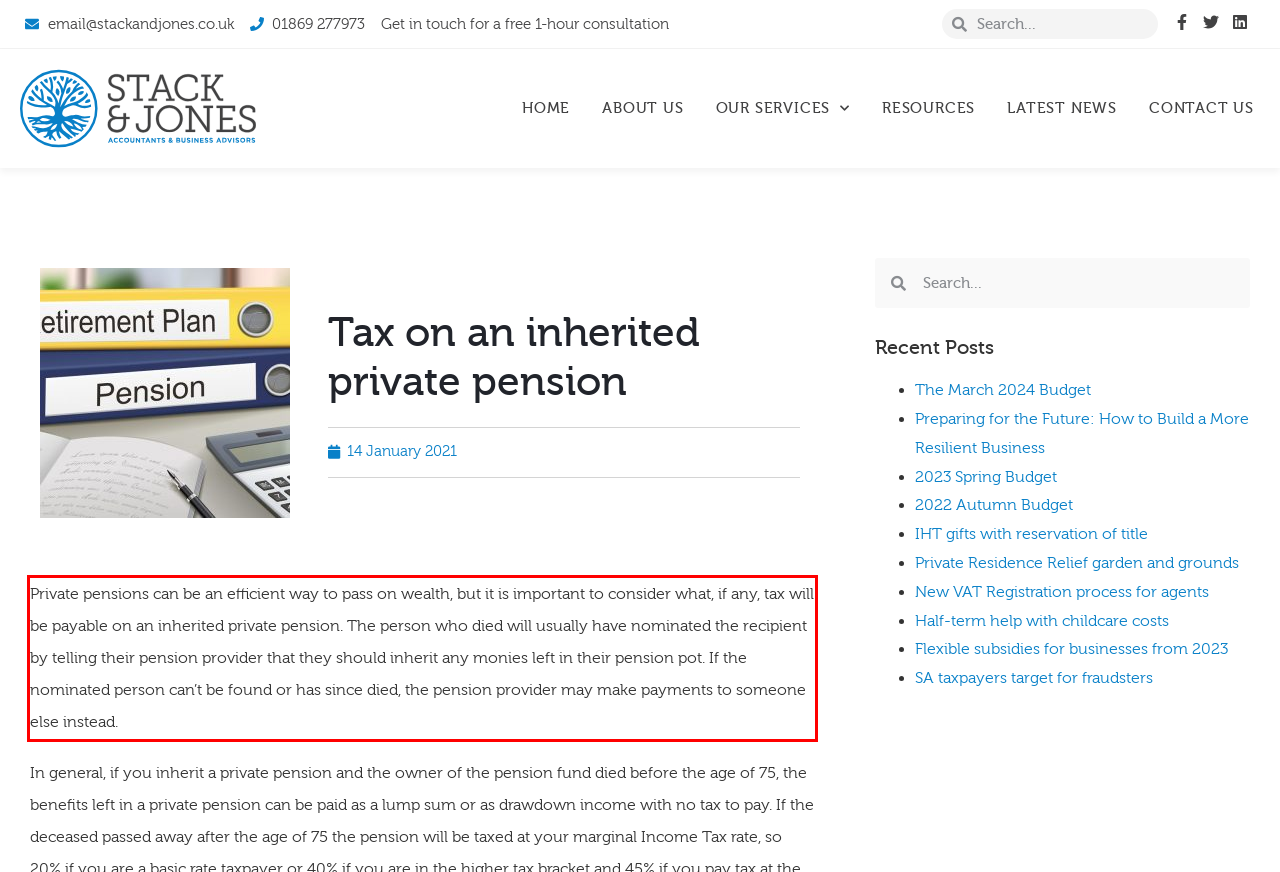Using the provided webpage screenshot, recognize the text content in the area marked by the red bounding box.

Private pensions can be an efficient way to pass on wealth, but it is important to consider what, if any, tax will be payable on an inherited private pension. The person who died will usually have nominated the recipient by telling their pension provider that they should inherit any monies left in their pension pot. If the nominated person can’t be found or has since died, the pension provider may make payments to someone else instead.